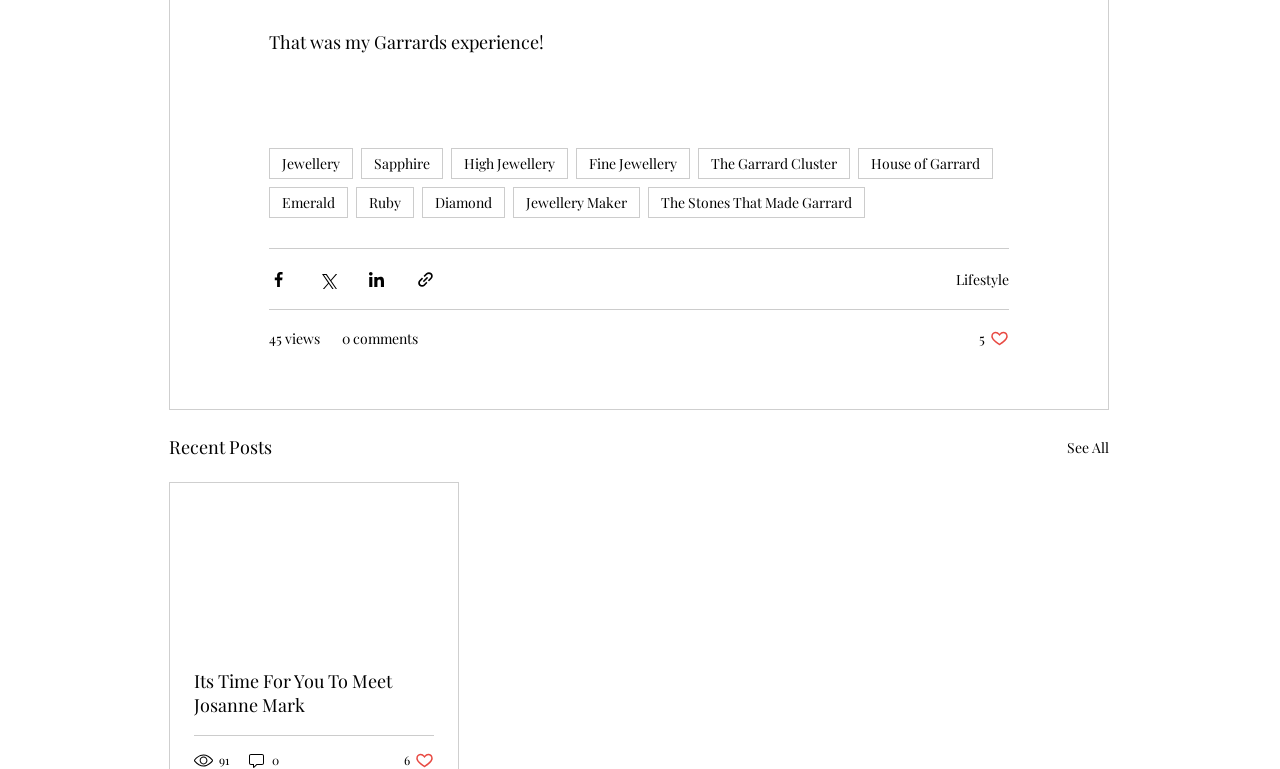Please find the bounding box for the UI component described as follows: "House of Garrard".

[0.67, 0.193, 0.776, 0.233]